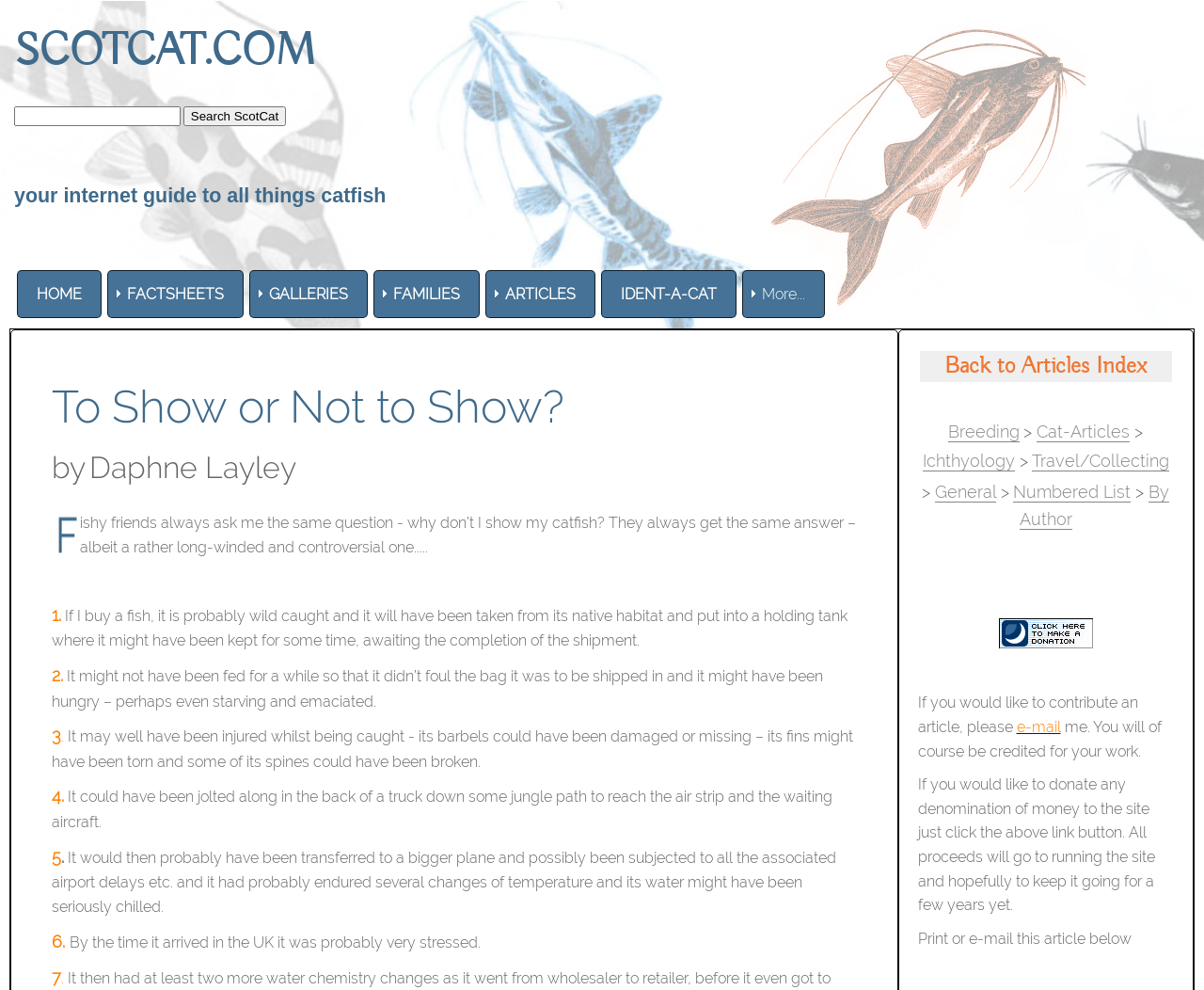Find the bounding box coordinates for the HTML element described in this sentence: "name="query"". Provide the coordinates as four float numbers between 0 and 1, in the format [left, top, right, bottom].

[0.012, 0.107, 0.15, 0.127]